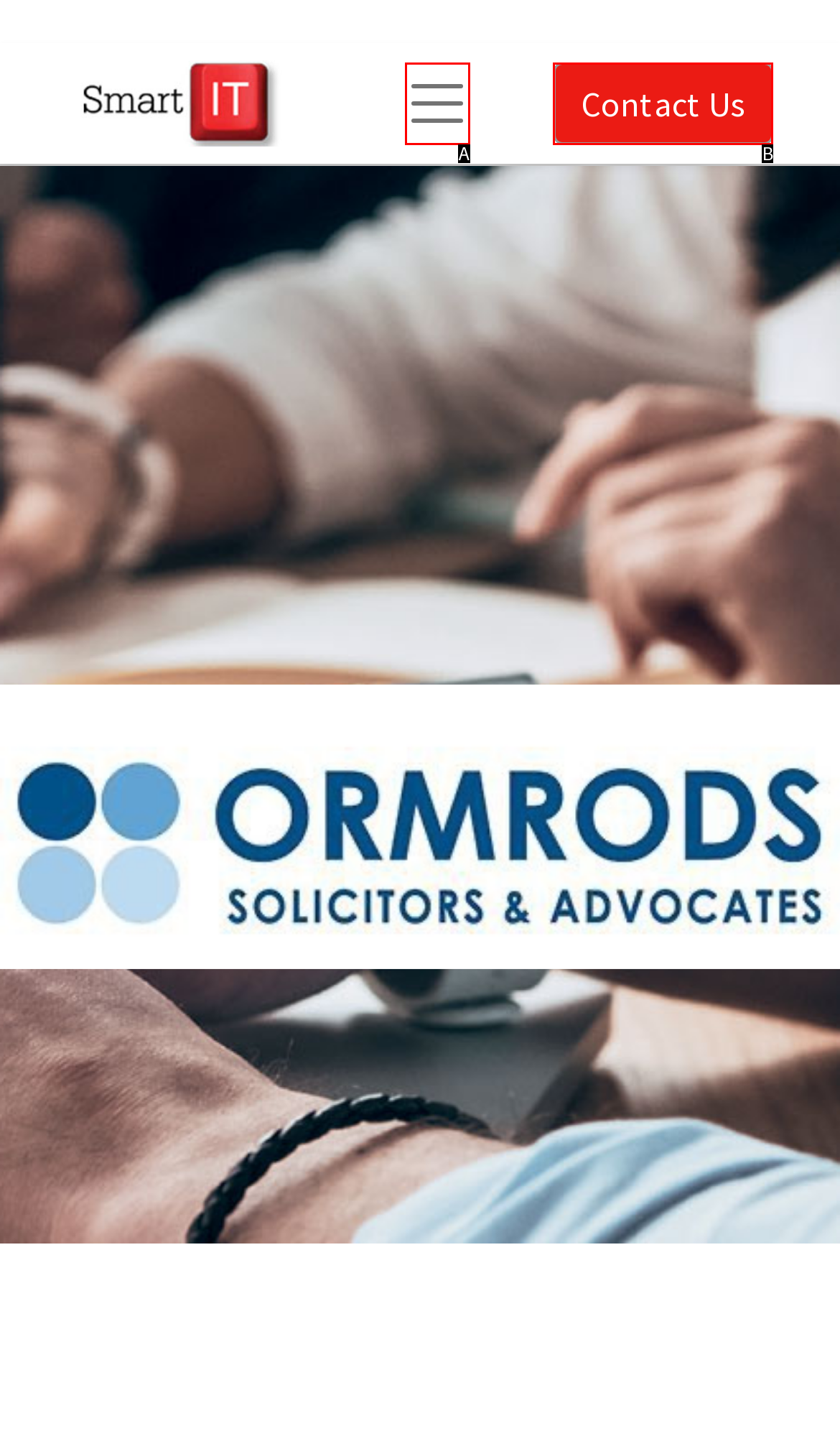Find the HTML element that suits the description: Contact Us
Indicate your answer with the letter of the matching option from the choices provided.

B